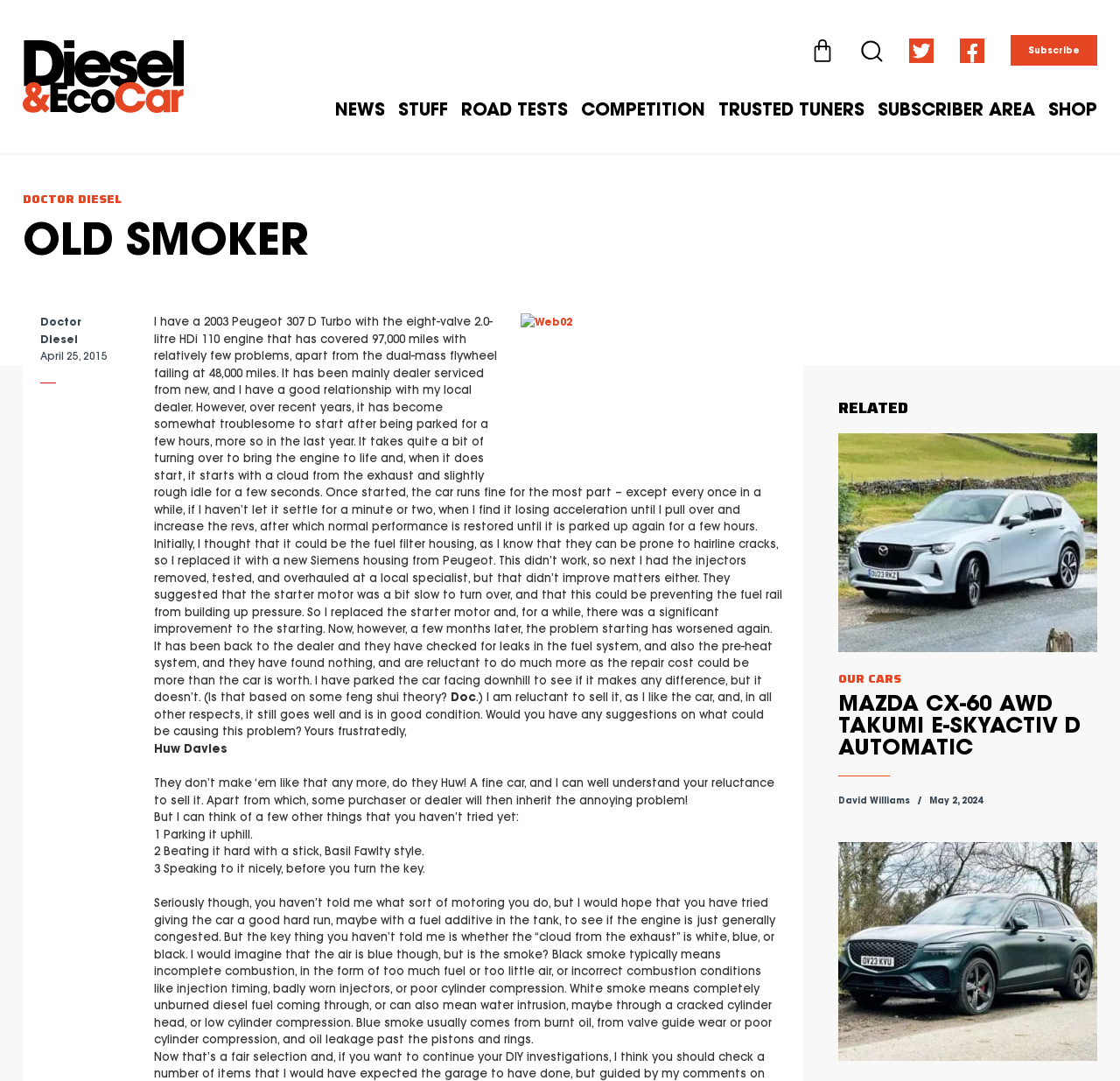Determine the bounding box coordinates of the element's region needed to click to follow the instruction: "Click the 'OUR CARS MAZDA CX-60 AWD TAKUMI E-SKYACTIV D AUTOMATIC' link". Provide these coordinates as four float numbers between 0 and 1, formatted as [left, top, right, bottom].

[0.748, 0.401, 0.98, 0.747]